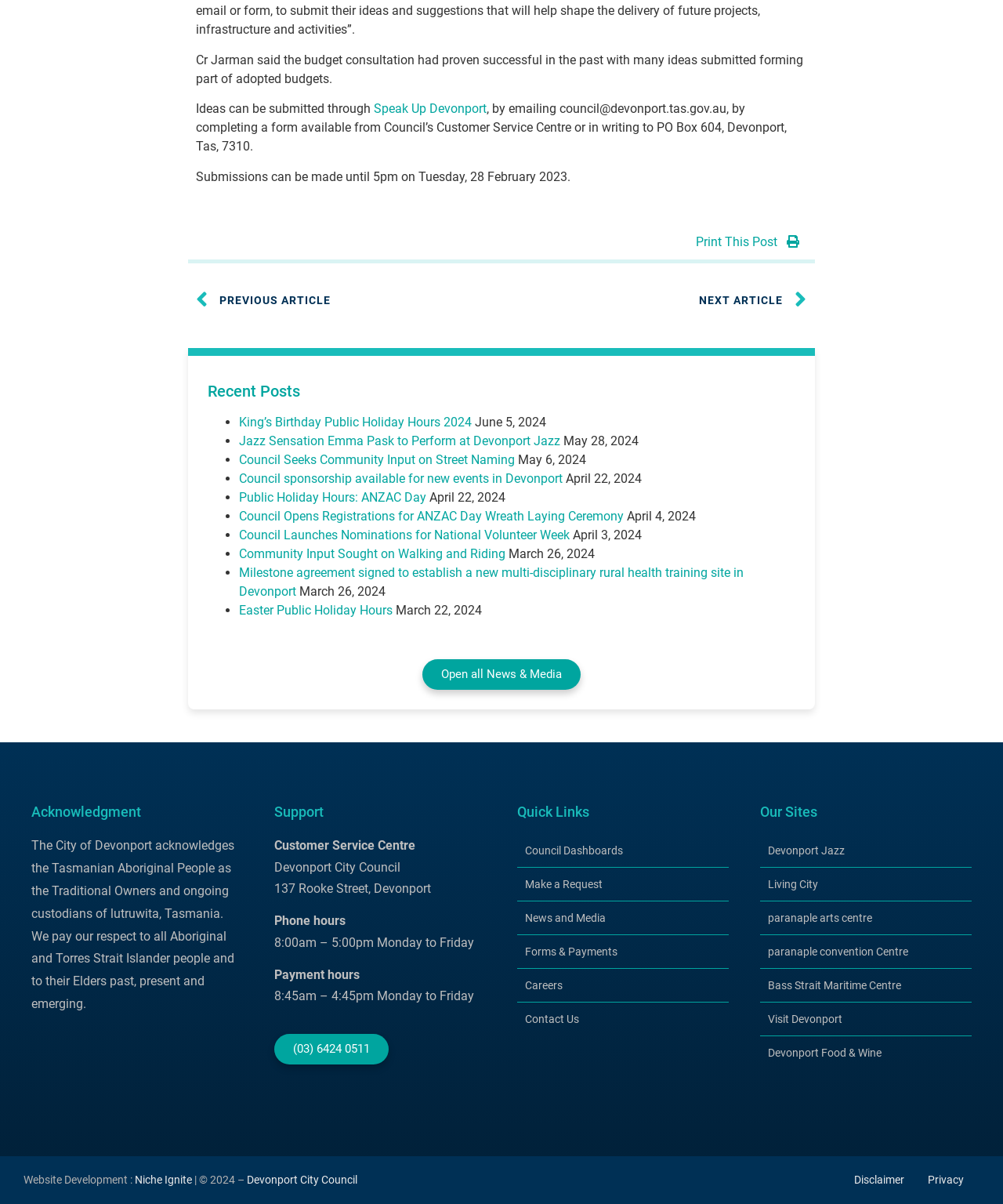What is the phone number of the Customer Service Centre?
Please look at the screenshot and answer in one word or a short phrase.

(03) 6424 0511